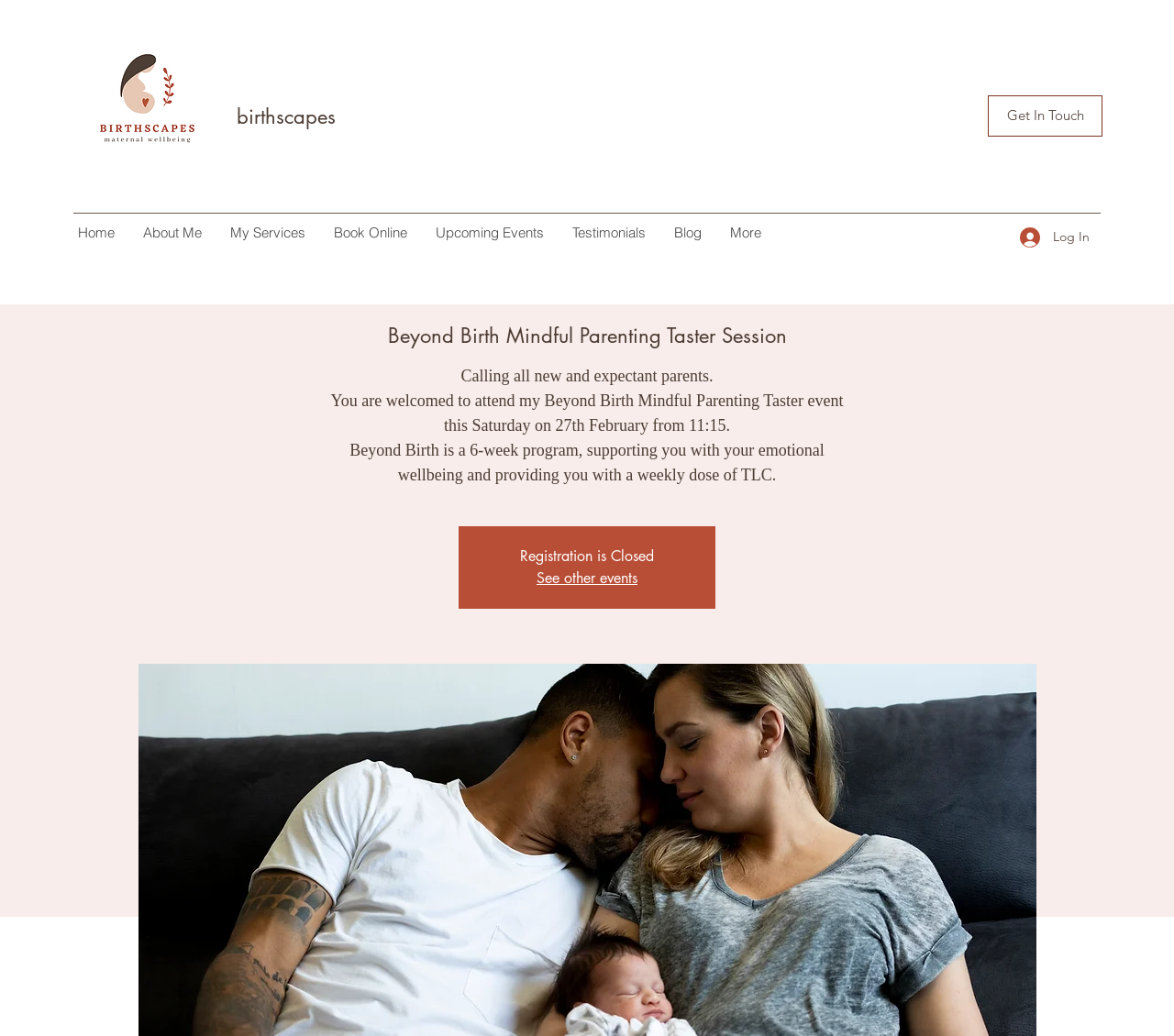What is the status of registration for the event?
Answer with a single word or phrase by referring to the visual content.

Closed